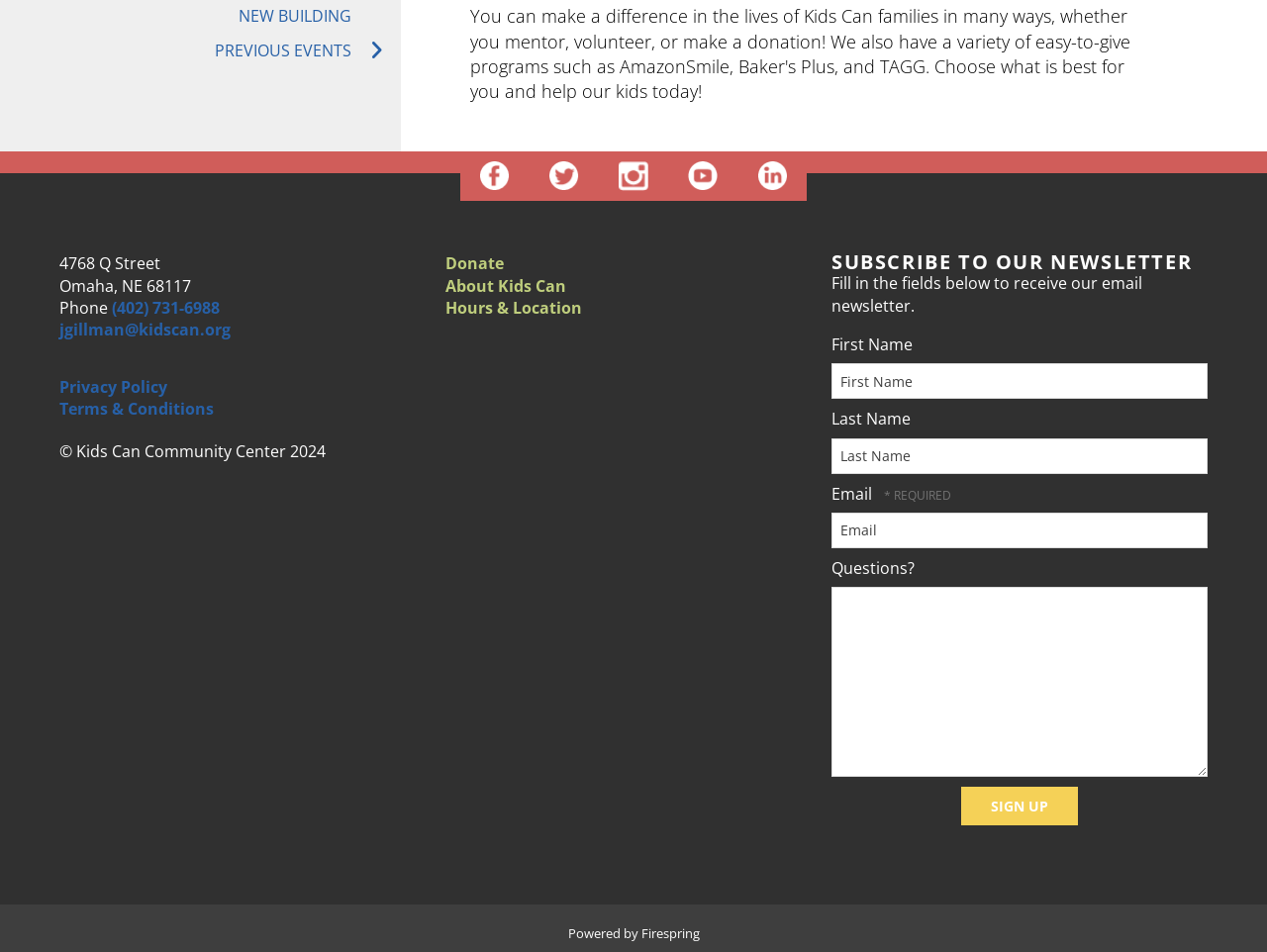Given the webpage screenshot and the description, determine the bounding box coordinates (top-left x, top-left y, bottom-right x, bottom-right y) that define the location of the UI element matching this description: (402) 731-6988

[0.088, 0.312, 0.173, 0.335]